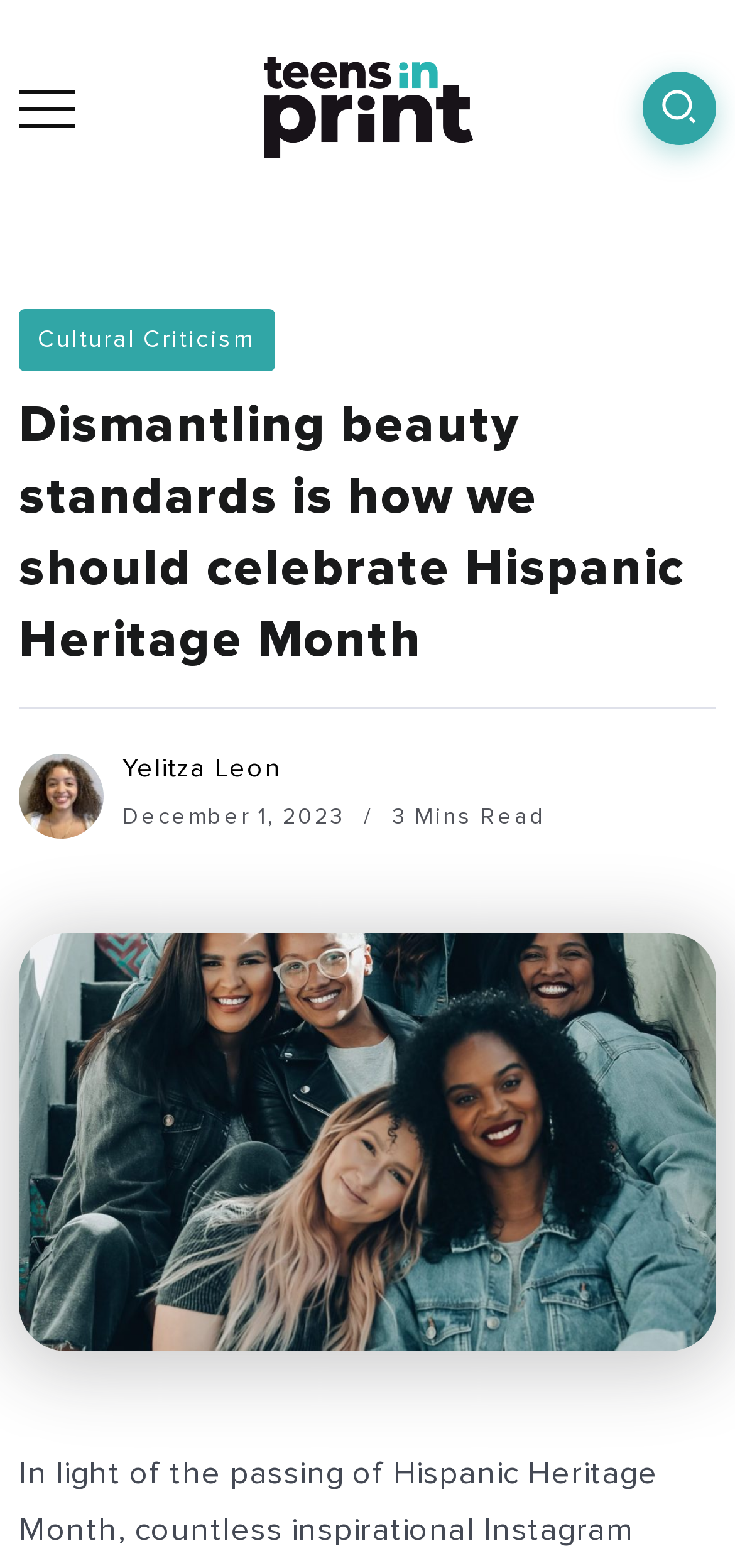Using the provided element description: "Cultural Criticism", determine the bounding box coordinates of the corresponding UI element in the screenshot.

[0.026, 0.197, 0.374, 0.237]